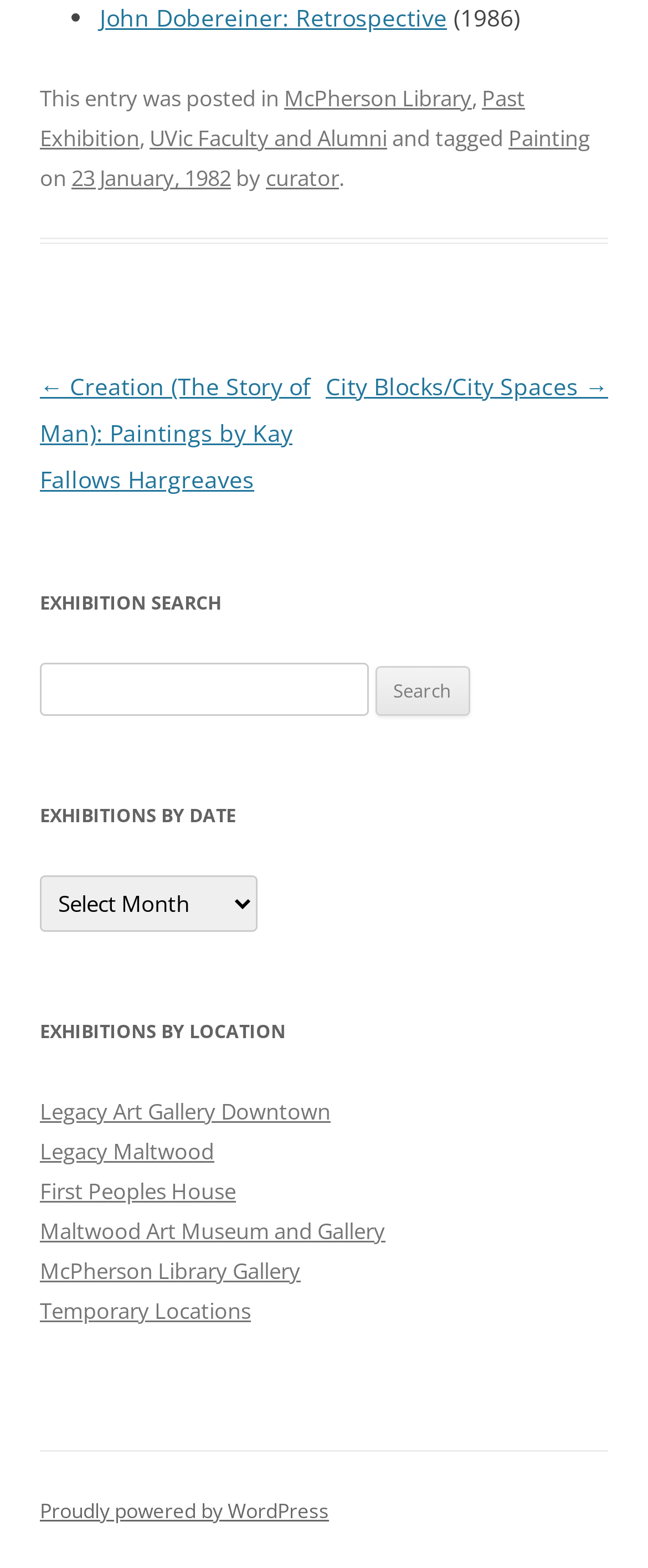What is the title of the exhibition?
Using the image as a reference, give an elaborate response to the question.

The title of the exhibition can be found at the top of the webpage, which is 'John Dobereiner: Retrospective'.